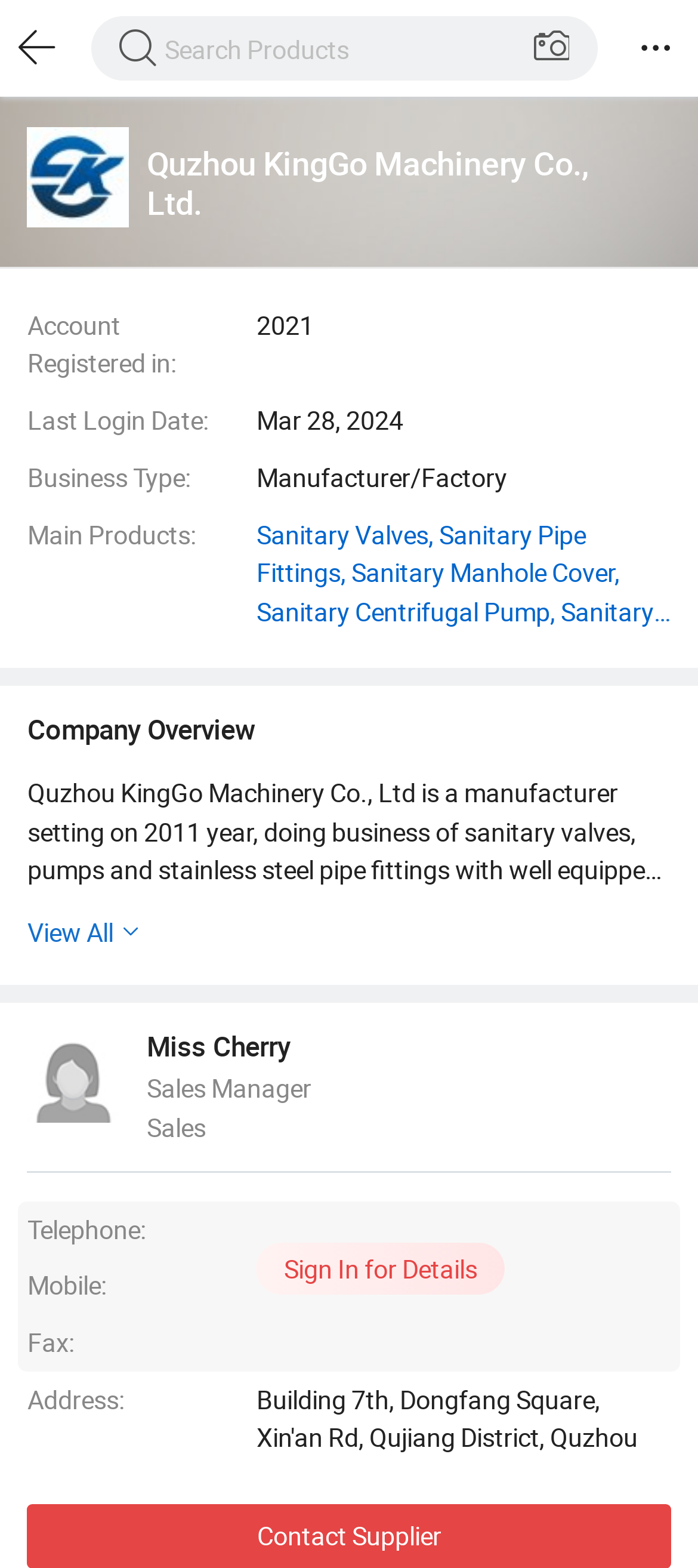What is the business type of the company?
Based on the visual, give a brief answer using one word or a short phrase.

Manufacturer/Factory